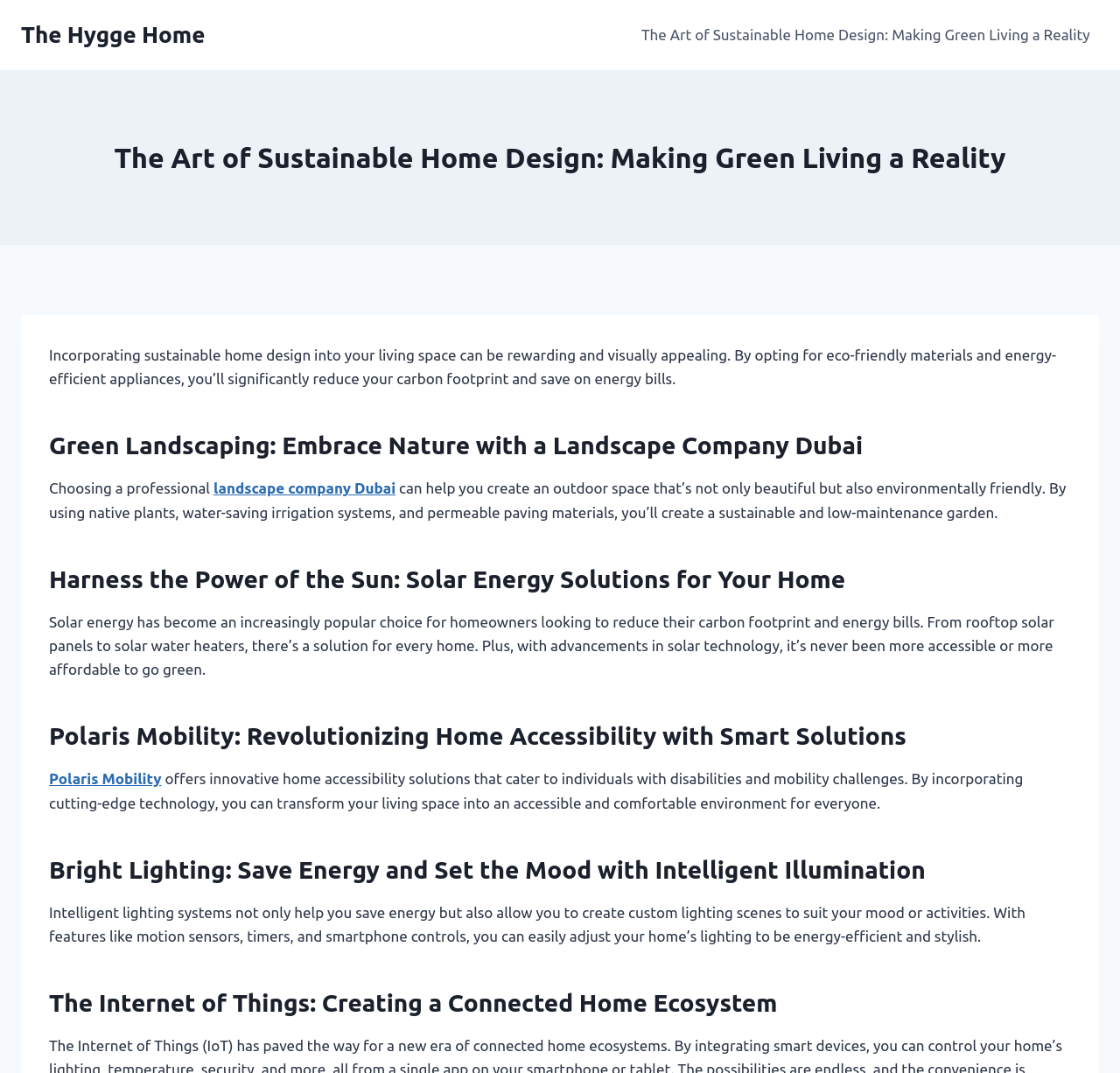What is the main heading displayed on the webpage? Please provide the text.

The Art of Sustainable Home Design: Making Green Living a Reality